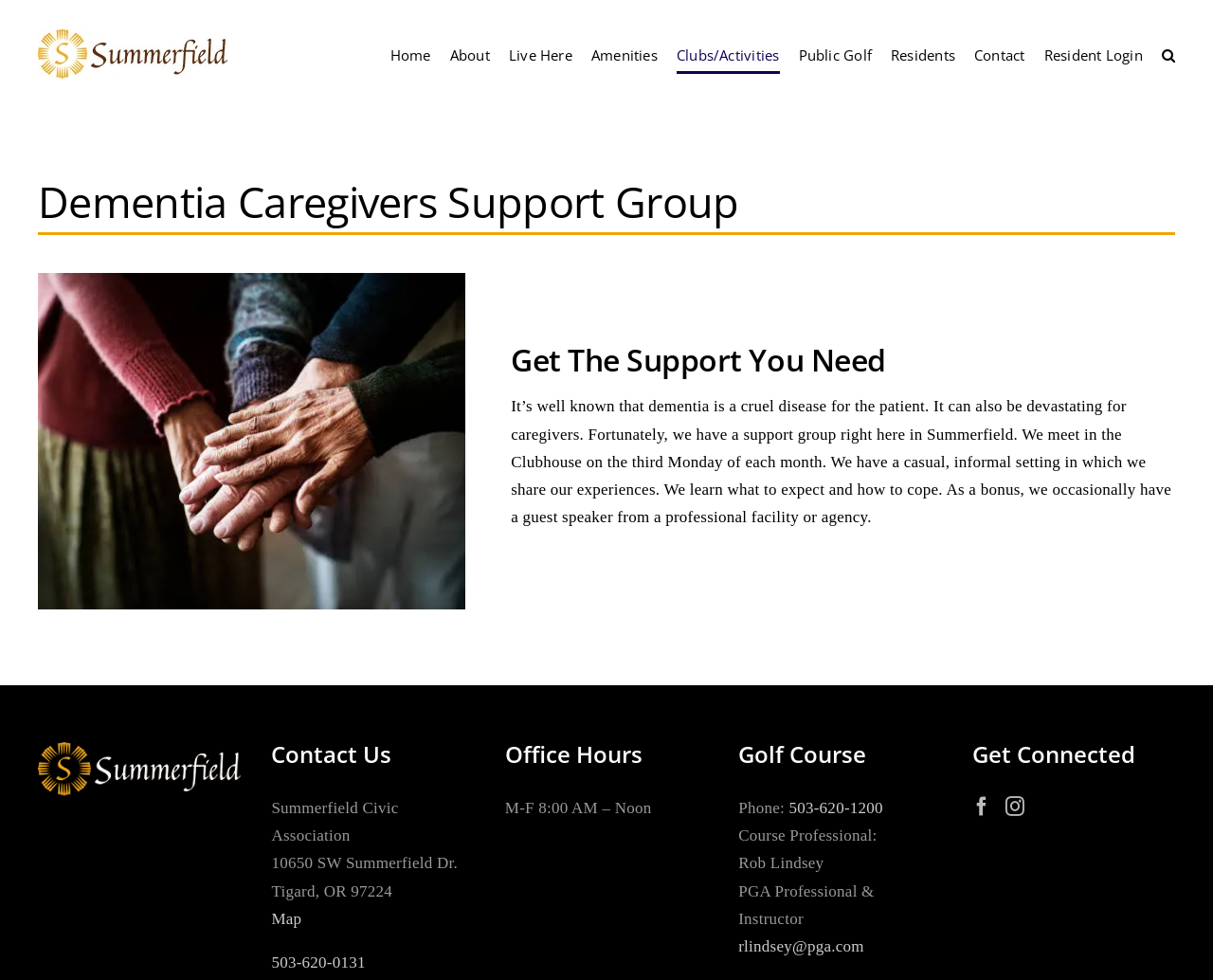Predict the bounding box coordinates of the area that should be clicked to accomplish the following instruction: "Go to the Home page". The bounding box coordinates should consist of four float numbers between 0 and 1, i.e., [left, top, right, bottom].

[0.322, 0.0, 0.355, 0.112]